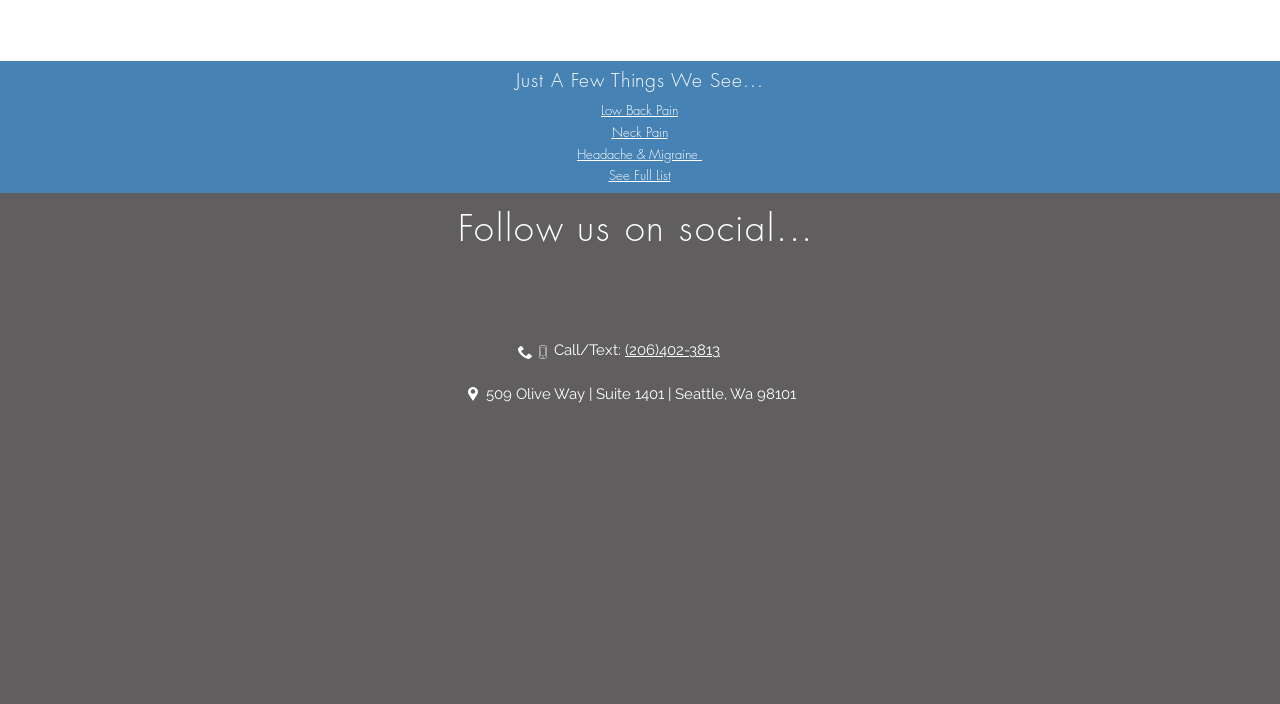What social media platforms are listed?
Answer the question based on the image using a single word or a brief phrase.

Facebook, Instagram, Yelp, YouTube, Pinterest